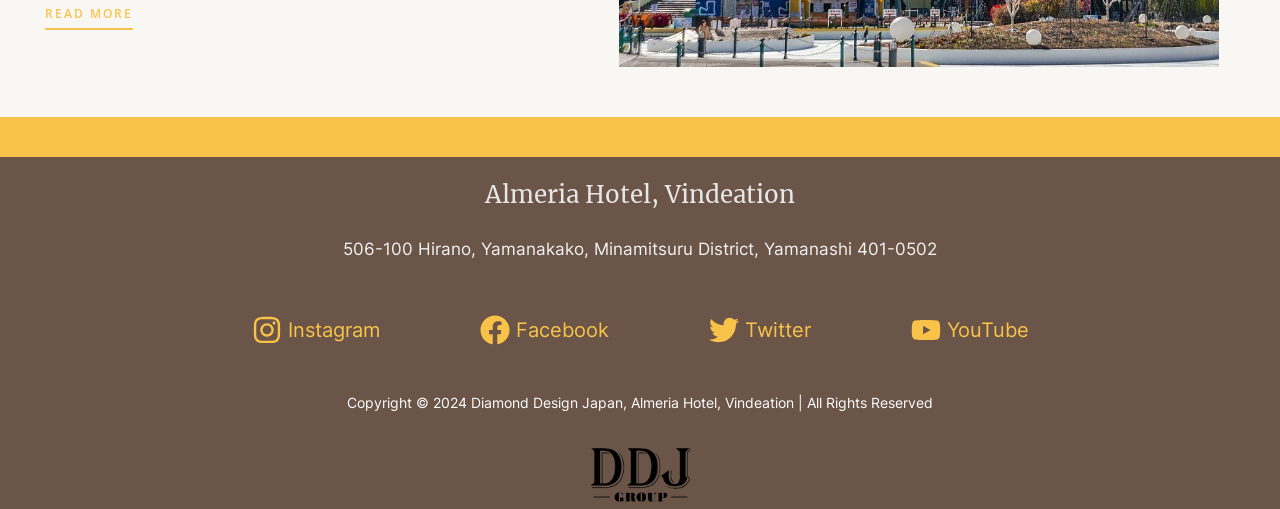What is the hotel's address?
Please provide a detailed and thorough answer to the question.

I found the hotel's address by looking at the static text element that contains the address information, which is '506-100 Hirano, Yamanakako, Minamitsuru District, Yamanashi 401-0502'. The address is located in the footer section of the webpage.